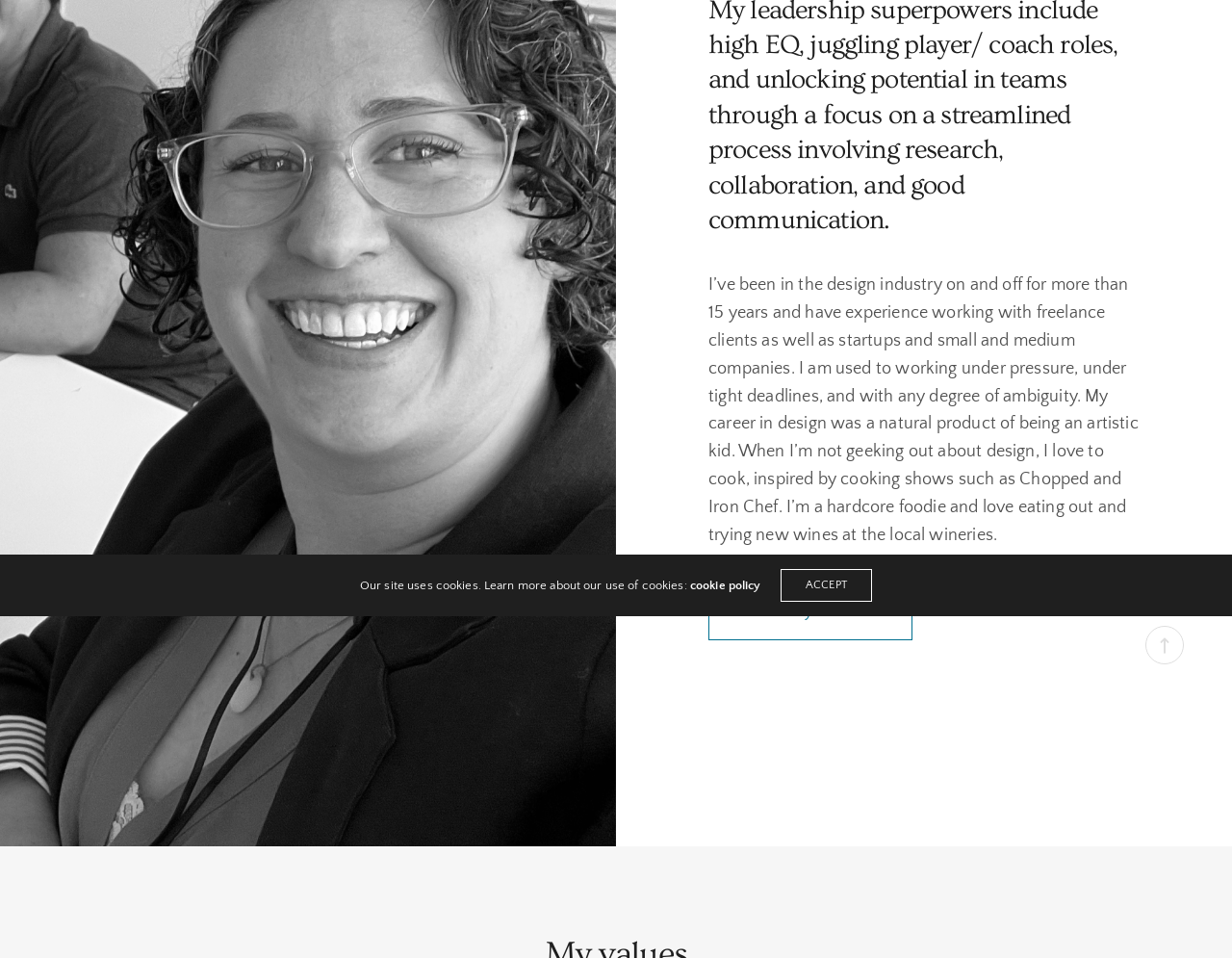Extract the bounding box for the UI element that matches this description: "ACCEPT".

[0.633, 0.594, 0.708, 0.628]